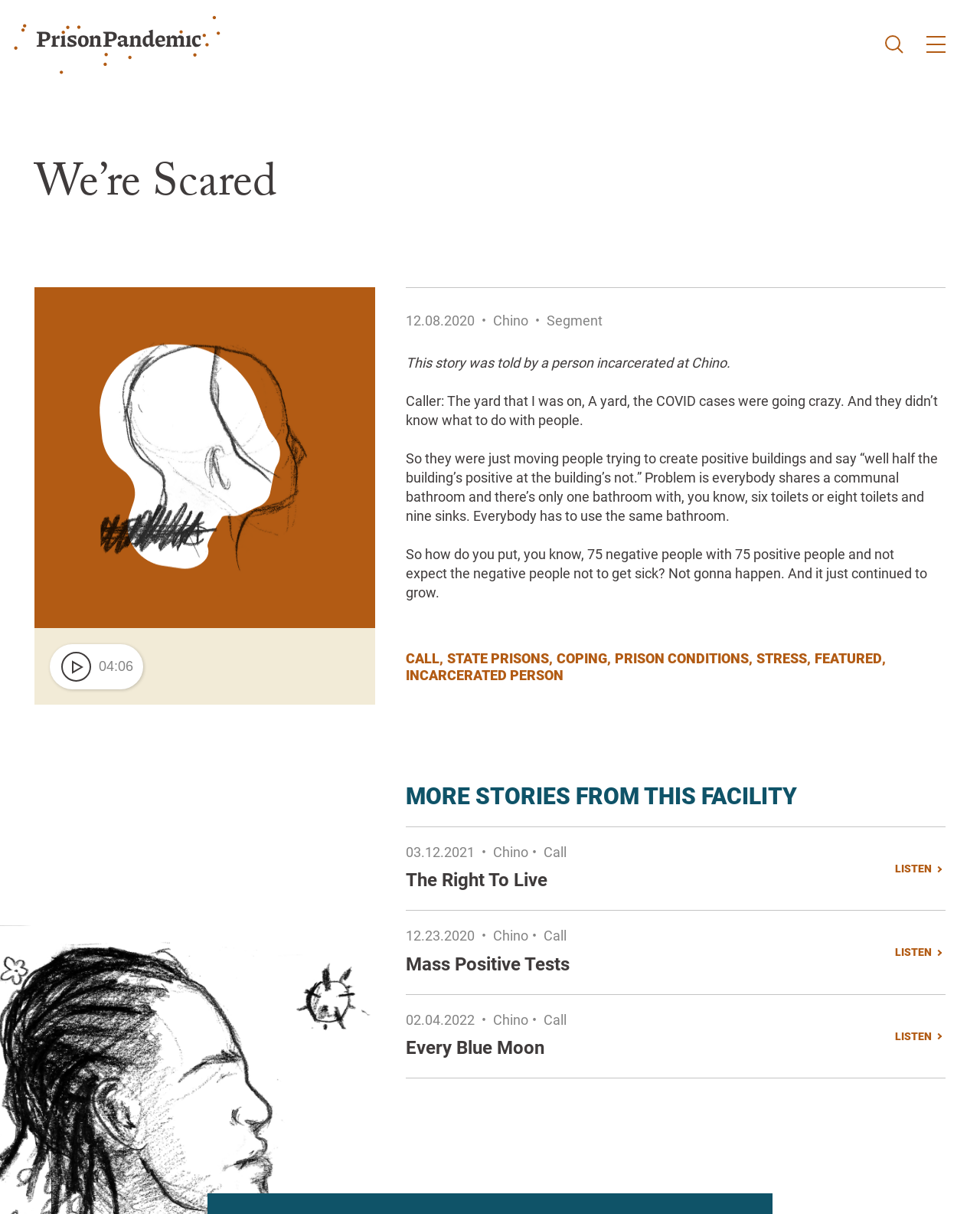Can you show the bounding box coordinates of the region to click on to complete the task described in the instruction: "Check the date '02.04.2022'"?

[0.414, 0.833, 0.484, 0.846]